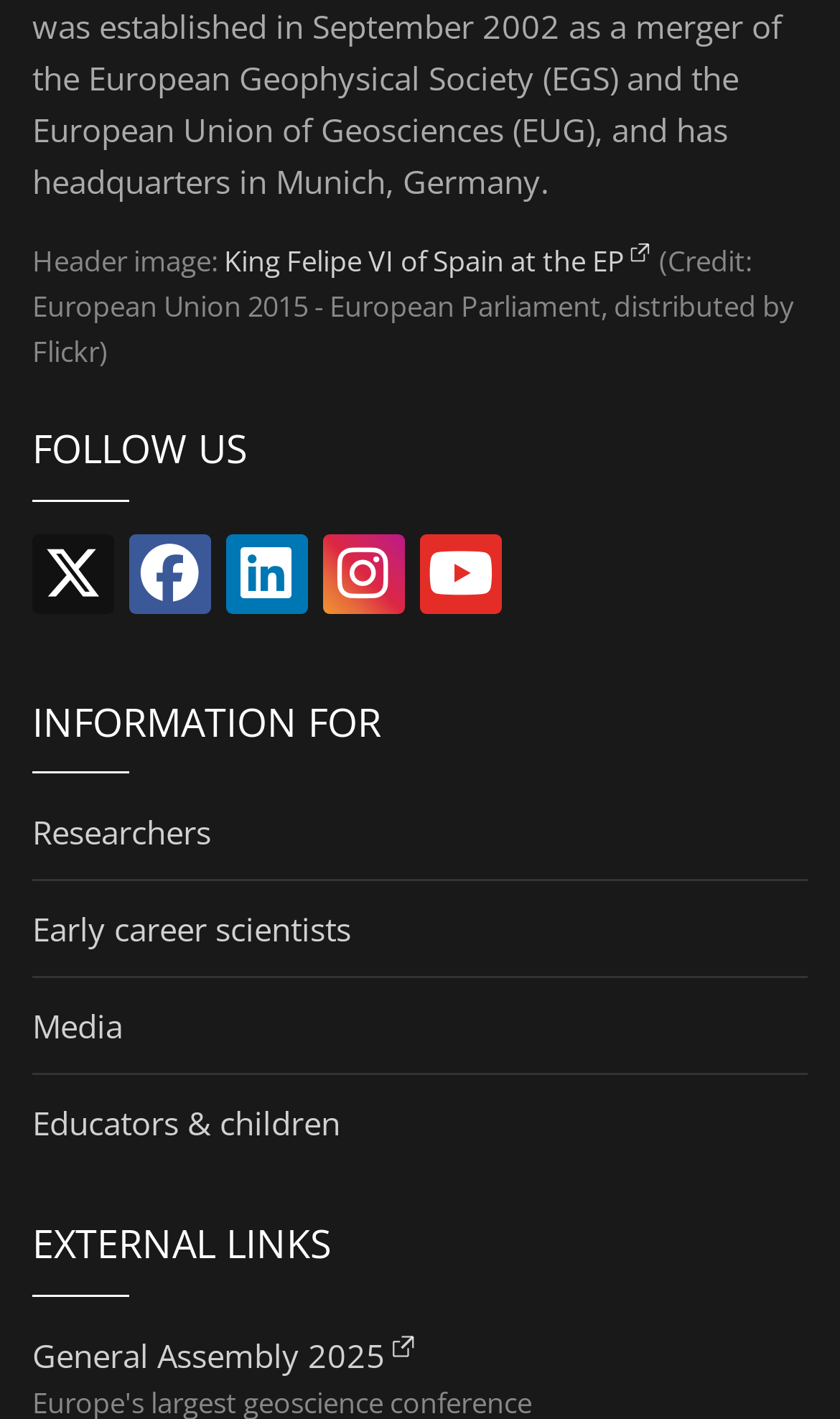What categories of people are provided with information?
Offer a detailed and exhaustive answer to the question.

There are four categories of people provided with information, which are Researchers, Early career scientists, Media, and Educators & children, each with a separate link.